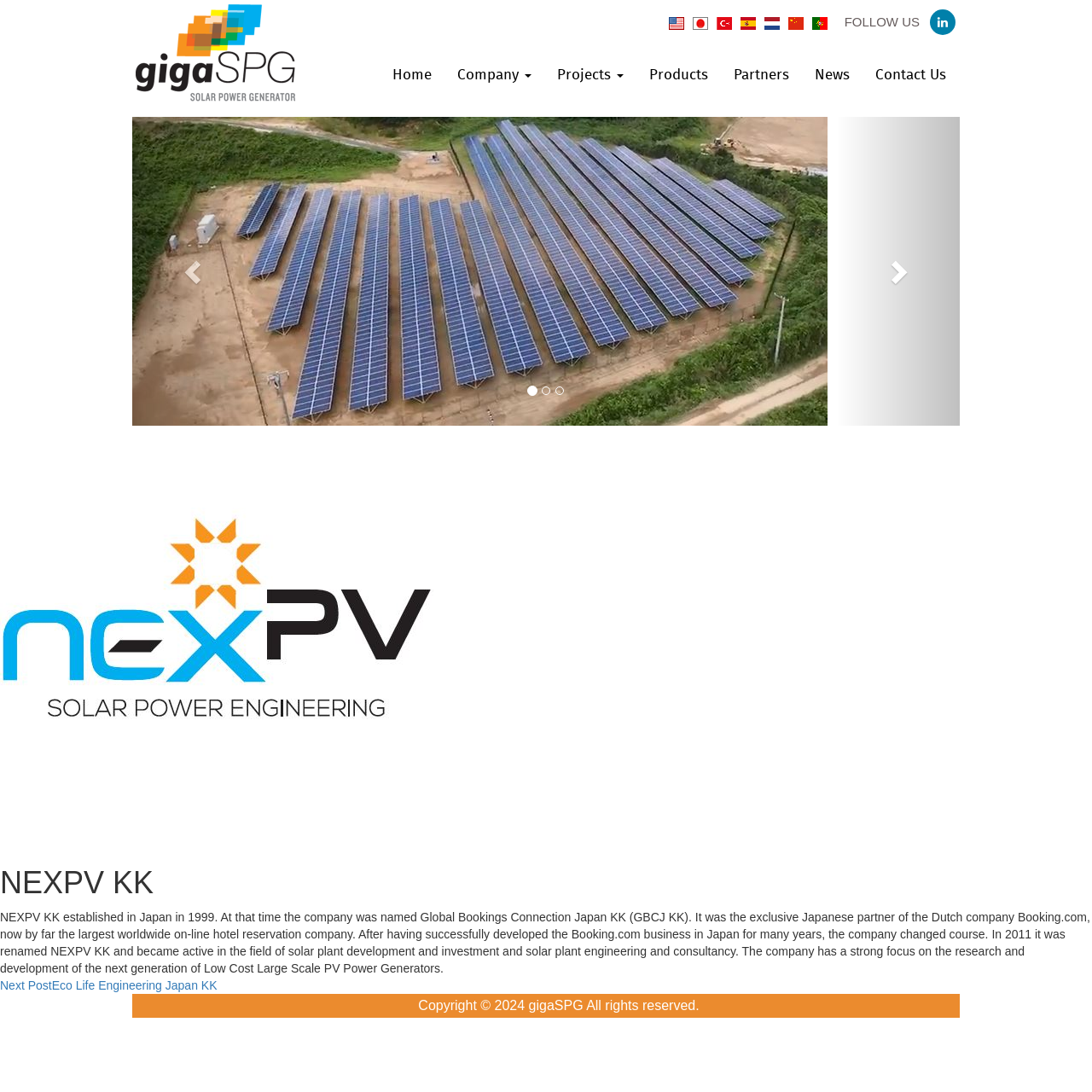Please find the bounding box coordinates of the element that you should click to achieve the following instruction: "Check the evaluation of Bitcoin Kpex AI's legitimacy and trustworthiness". The coordinates should be presented as four float numbers between 0 and 1: [left, top, right, bottom].

None